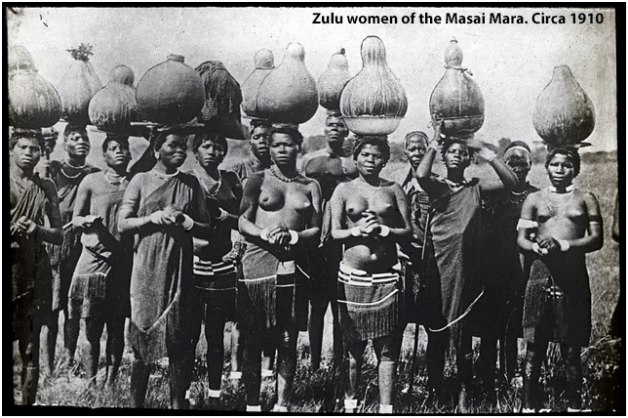Reply to the question with a single word or phrase:
What are the women balancing on their heads?

Large, intricately shaped containers